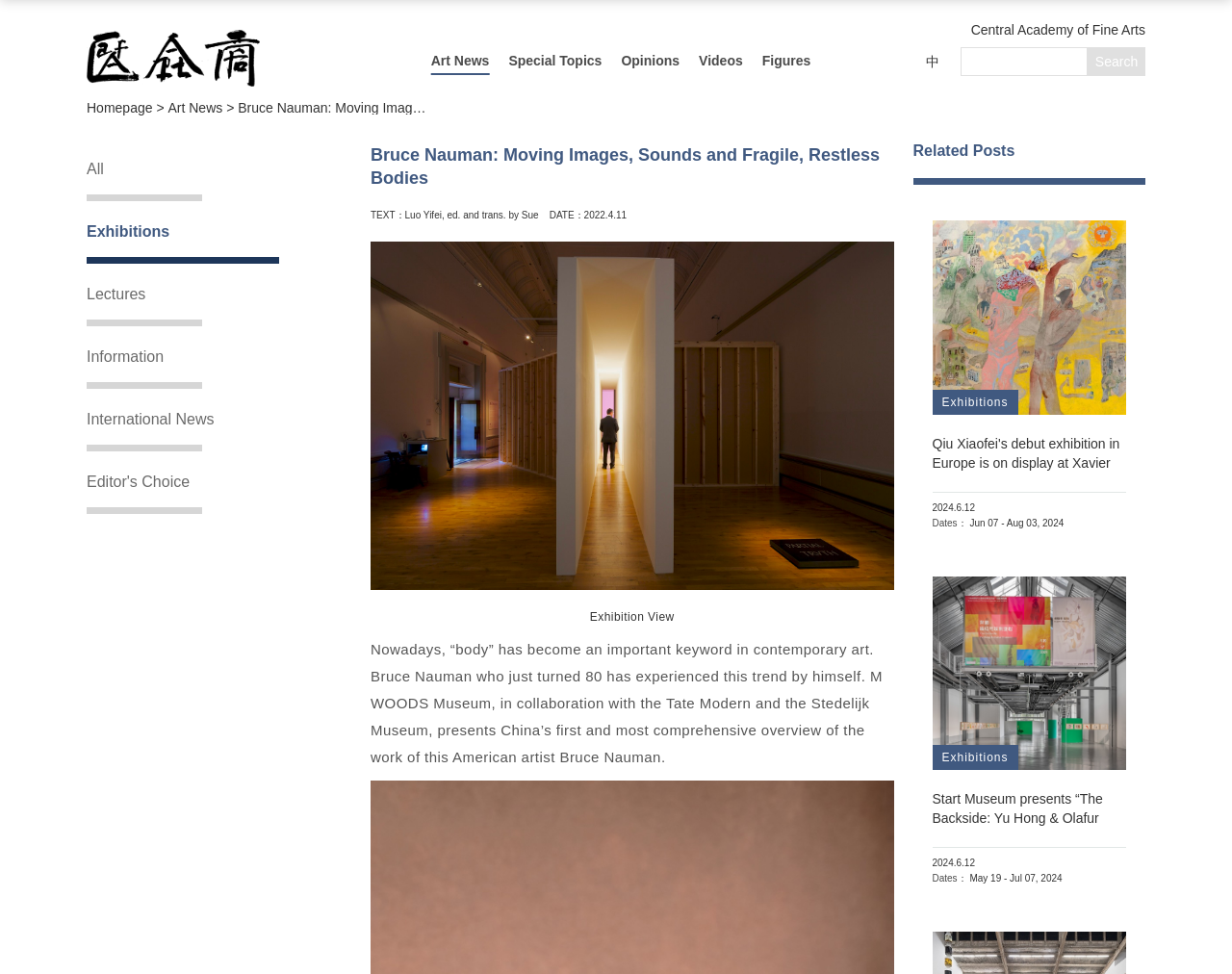Locate the bounding box of the UI element defined by this description: "Central Academy of Fine Arts". The coordinates should be given as four float numbers between 0 and 1, formatted as [left, top, right, bottom].

[0.788, 0.015, 0.93, 0.046]